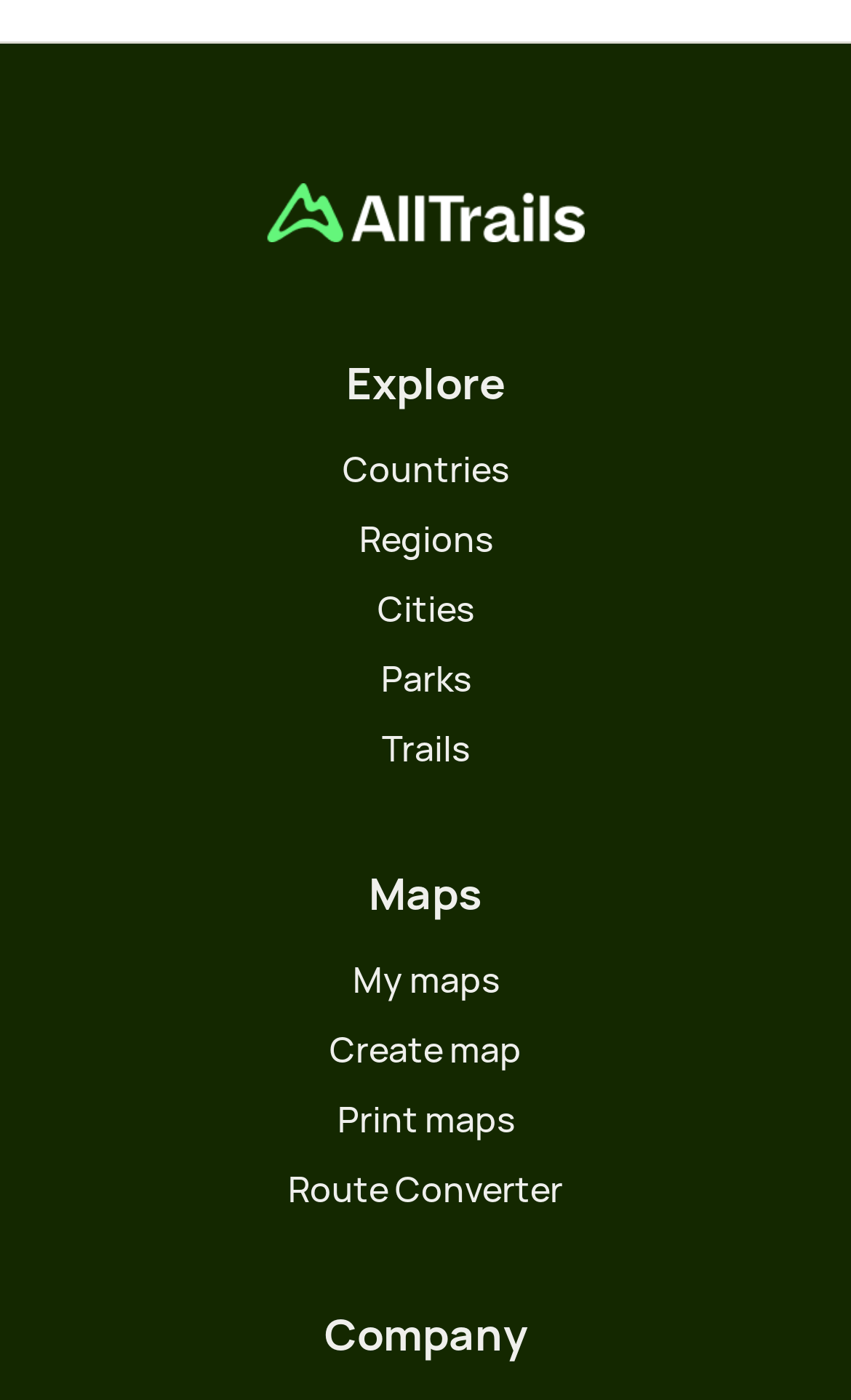Please identify the bounding box coordinates of the clickable element to fulfill the following instruction: "Explore the trails". The coordinates should be four float numbers between 0 and 1, i.e., [left, top, right, bottom].

[0.041, 0.251, 0.959, 0.298]